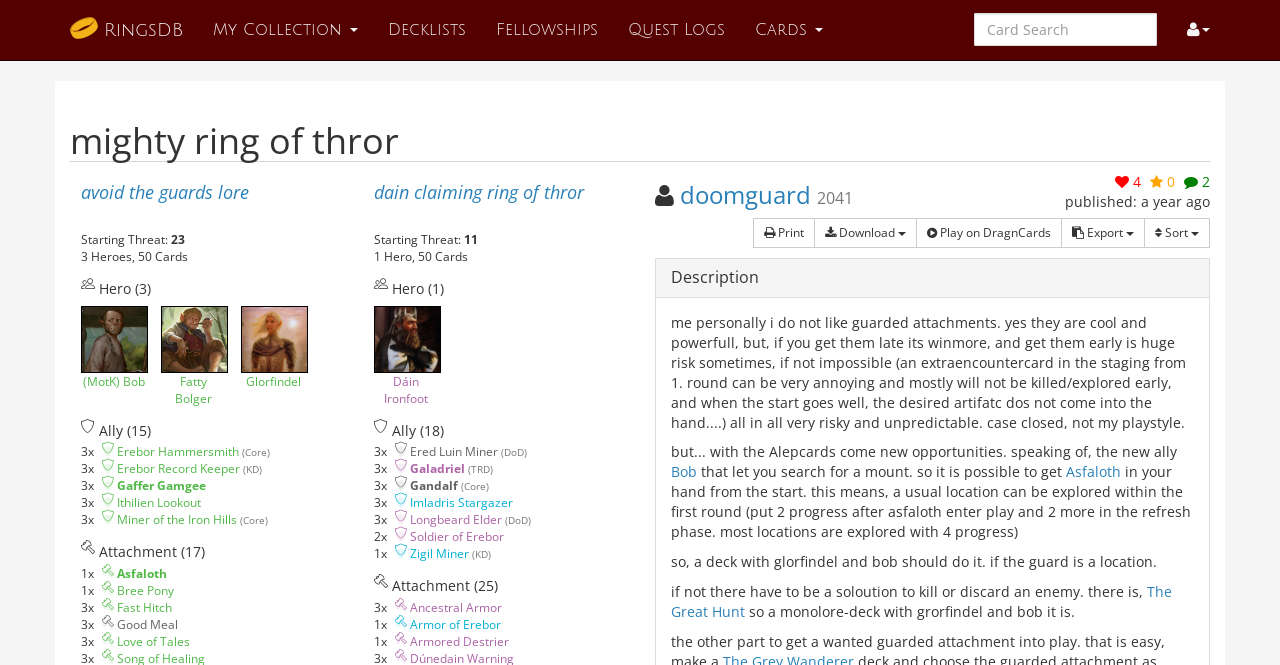Determine the bounding box coordinates for the area you should click to complete the following instruction: "Visit Home page".

None